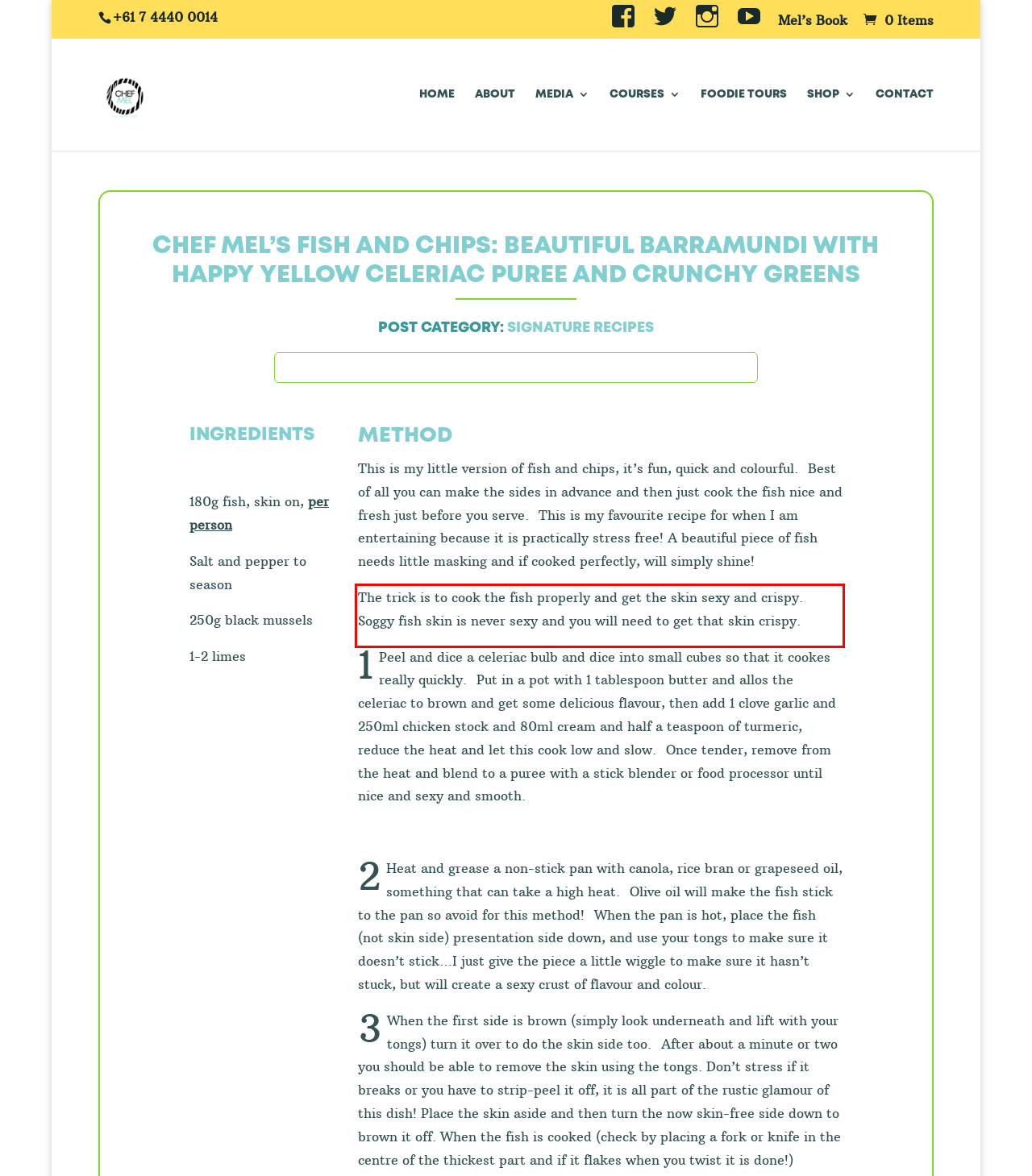Please examine the webpage screenshot and extract the text within the red bounding box using OCR.

The trick is to cook the fish properly and get the skin sexy and crispy. Soggy fish skin is never sexy and you will need to get that skin crispy.